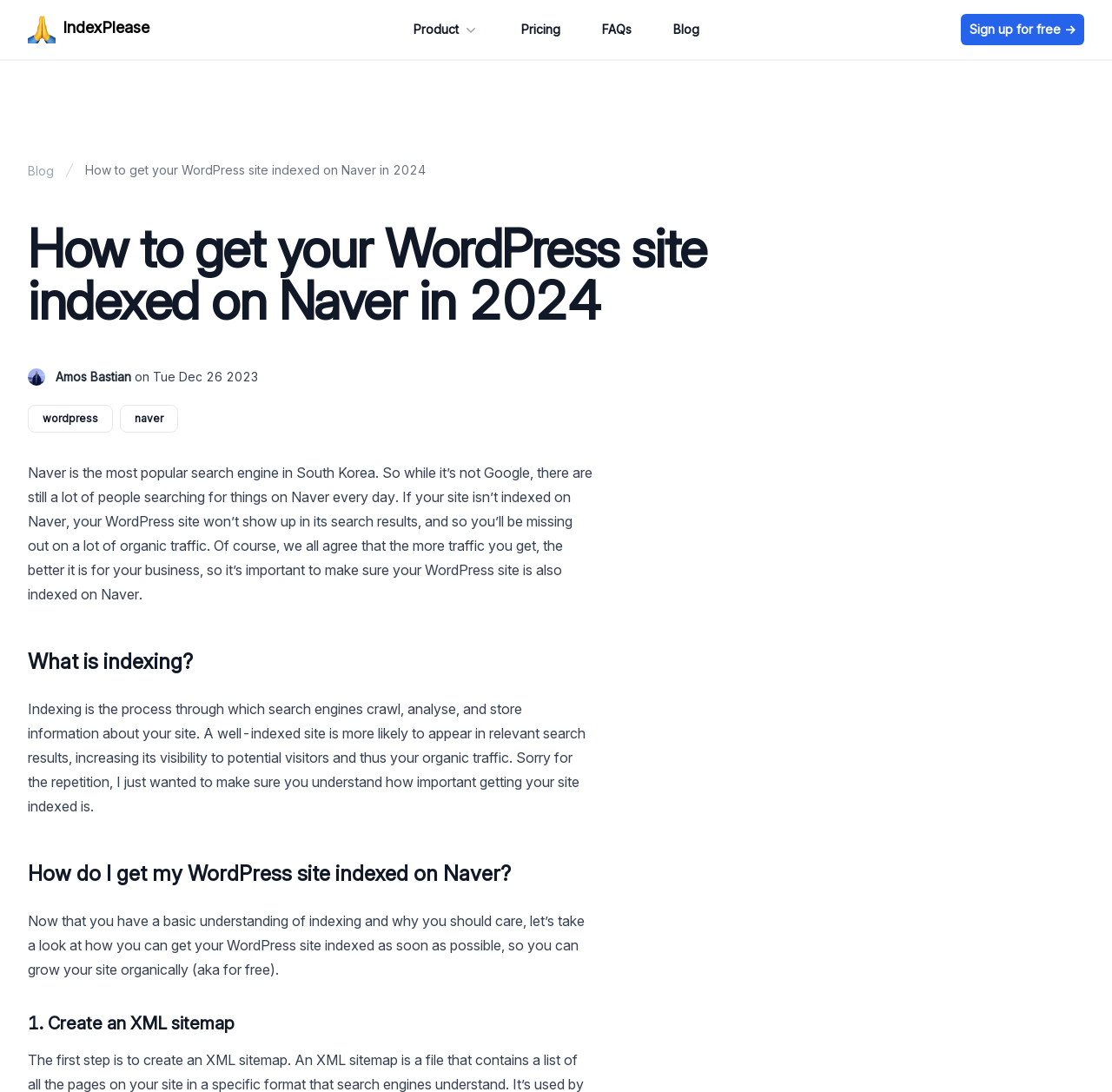Find the bounding box coordinates for the element that must be clicked to complete the instruction: "Click on the 'IndexPlease' link". The coordinates should be four float numbers between 0 and 1, indicated as [left, top, right, bottom].

[0.02, 0.01, 0.139, 0.045]